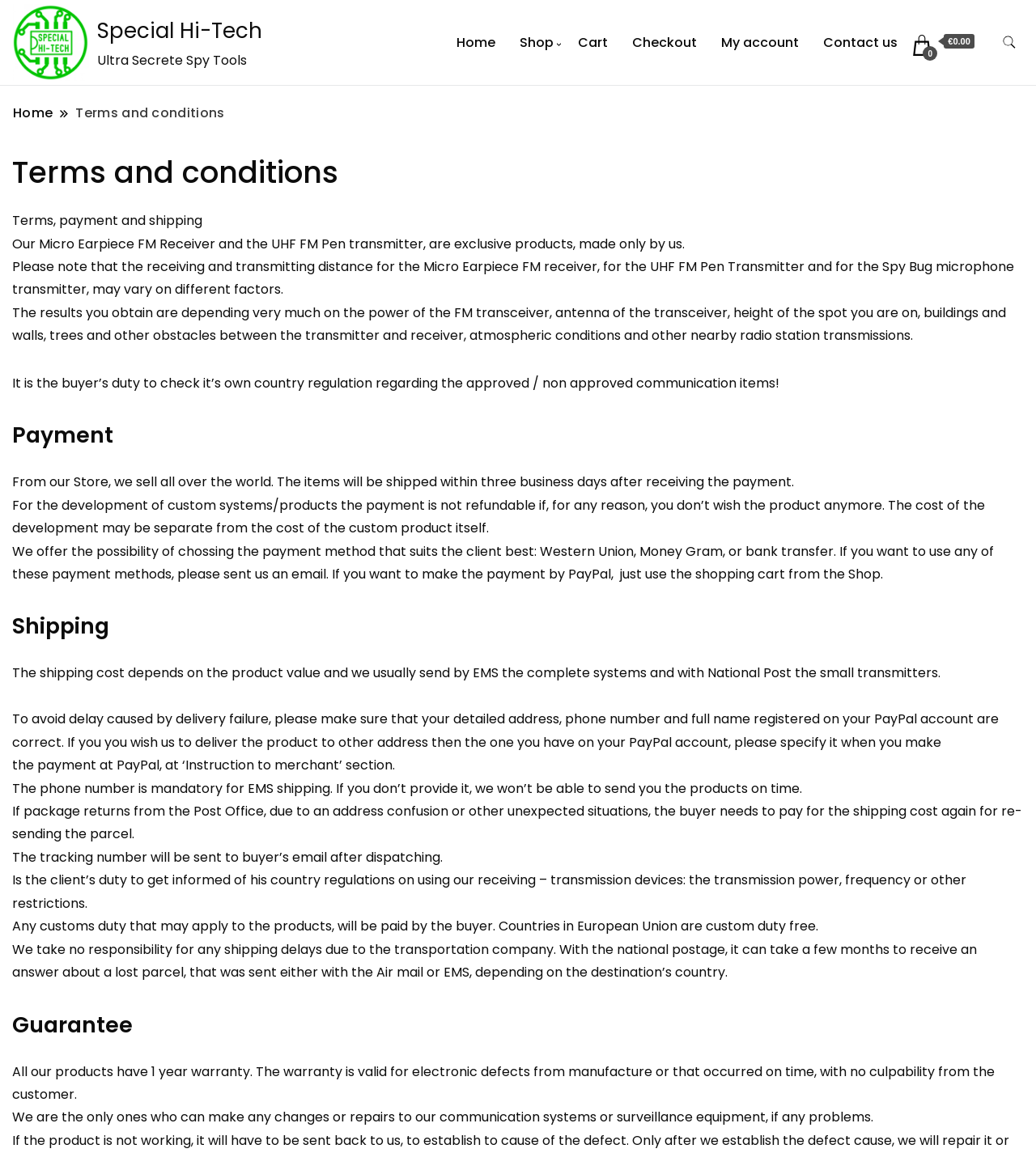Identify the bounding box coordinates of the clickable region required to complete the instruction: "Click on the 'Search' button". The coordinates should be given as four float numbers within the range of 0 and 1, i.e., [left, top, right, bottom].

[0.96, 0.024, 0.988, 0.05]